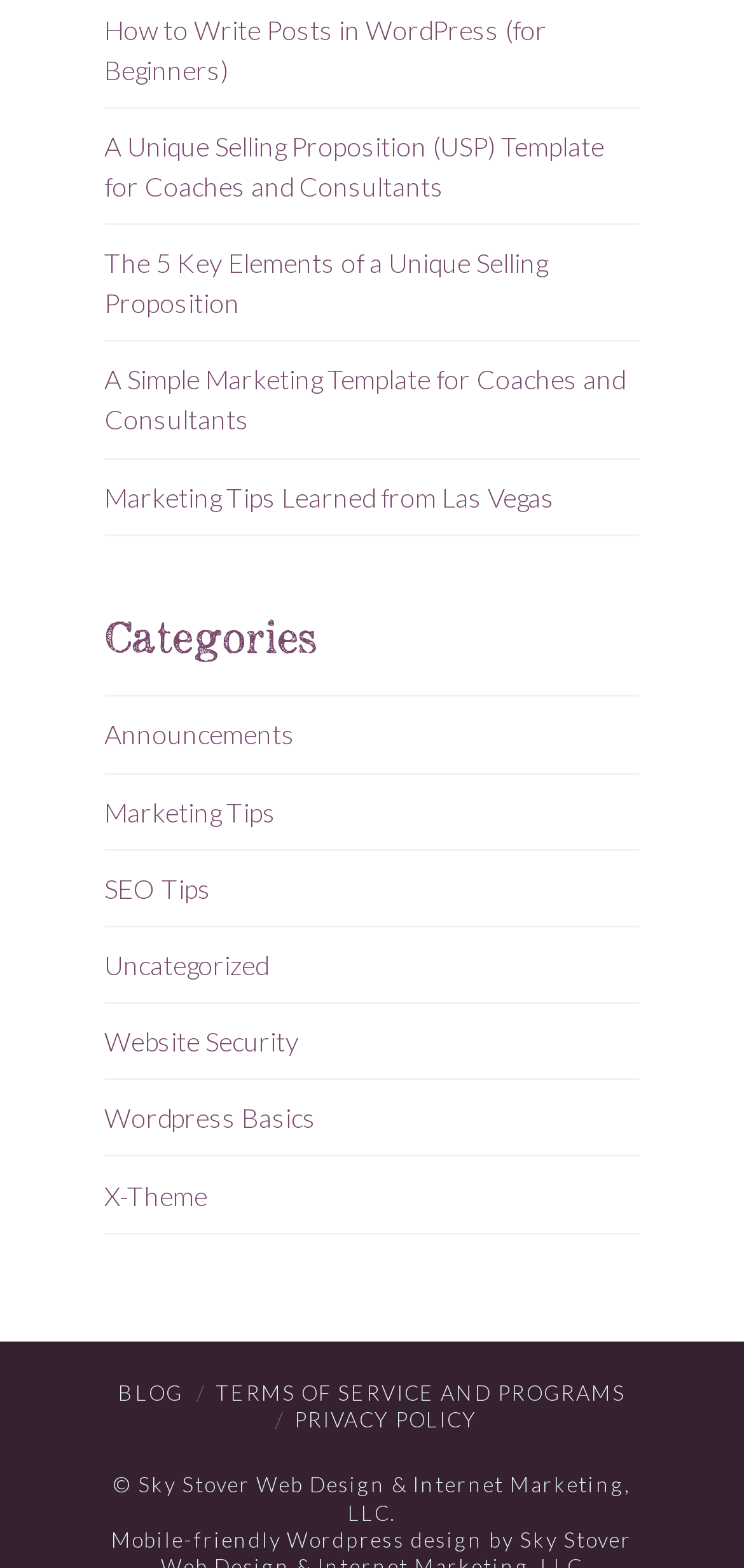Can you specify the bounding box coordinates for the region that should be clicked to fulfill this instruction: "go to the blog".

[0.159, 0.88, 0.246, 0.895]